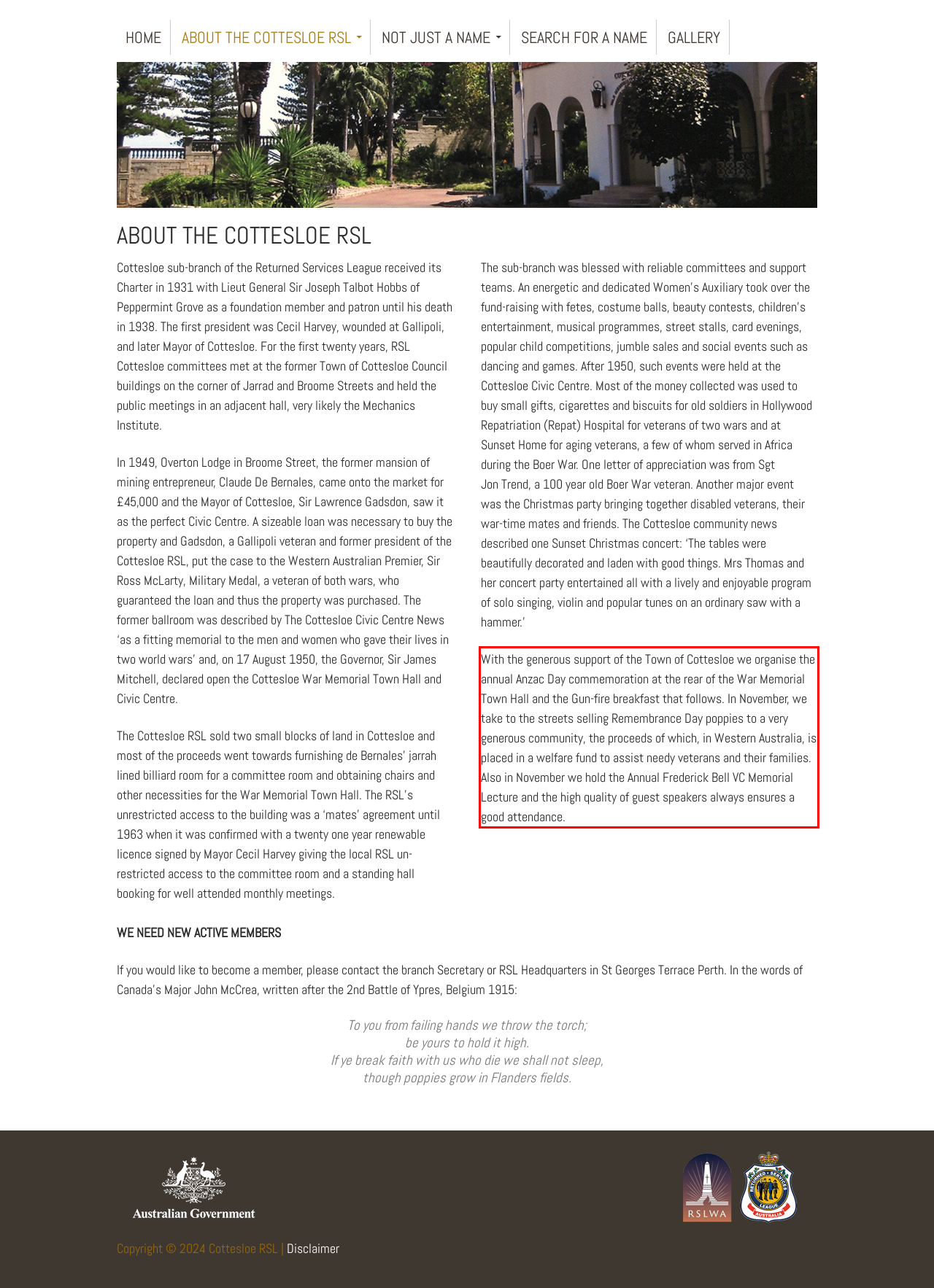Given a screenshot of a webpage, identify the red bounding box and perform OCR to recognize the text within that box.

With the generous support of the Town of Cottesloe we organise the annual Anzac Day commemoration at the rear of the War Memorial Town Hall and the Gun-fire breakfast that follows. In November, we take to the streets selling Remembrance Day poppies to a very generous community, the proceeds of which, in Western Australia, is placed in a welfare fund to assist needy veterans and their families. Also in November we hold the Annual Frederick Bell VC Memorial Lecture and the high quality of guest speakers always ensures a good attendance.